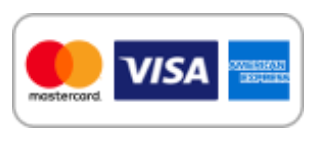Describe all the elements in the image with great detail.

The image displays a selection of credit card logos, prominently featuring the Mastercard, Visa, and American Express symbols. These logos represent the various debit and credit card options available for payments. The visual arrangement suggests a user-friendly interface where users can easily recognize and understand the accepted payment methods for transactions. Each logo is designed with distinct colors and styles, emphasizing the lifelong familiarity and confidence associated with these major financial brands. This image likely accompanies information regarding available payment types, reassuring users of their options in a seamless transaction experience.